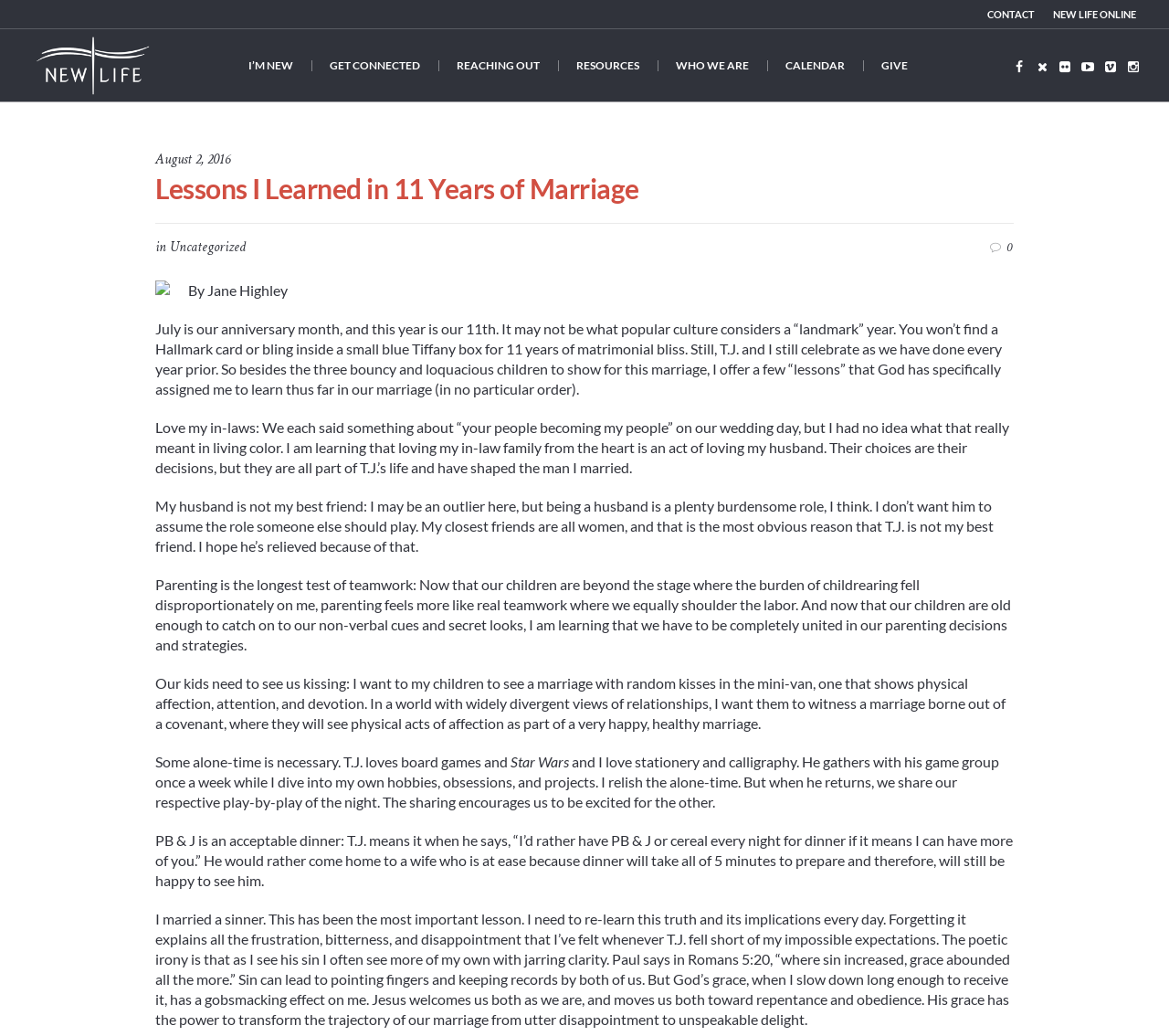Generate an in-depth caption that captures all aspects of the webpage.

This webpage is about a personal blog post titled "Lessons I Learned in 11 Years of Marriage" by Jane Highley. At the top of the page, there are several links to different sections of the website, including "CONTACT", "NEW LIFE ONLINE", and various social media icons. Below these links, there is a logo image of "New Life Presbyterian Church" on the left side.

The main content of the page is an article written by Jane Highley, which starts with a brief introduction about her 11th wedding anniversary. The article is divided into several sections, each describing a lesson she has learned during her marriage. These lessons include loving her in-laws, understanding that her husband is not her best friend, the importance of teamwork in parenting, and the need for alone time.

Throughout the article, there are no images except for a small icon next to the "Uncategorized" link. The text is written in a conversational tone, with each section building upon the previous one to create a narrative about Jane's experiences and reflections on her marriage.

At the bottom of the page, there is a link to share the article on social media, represented by an icon. Overall, the webpage has a simple and clean design, with a focus on the written content and minimal use of images.